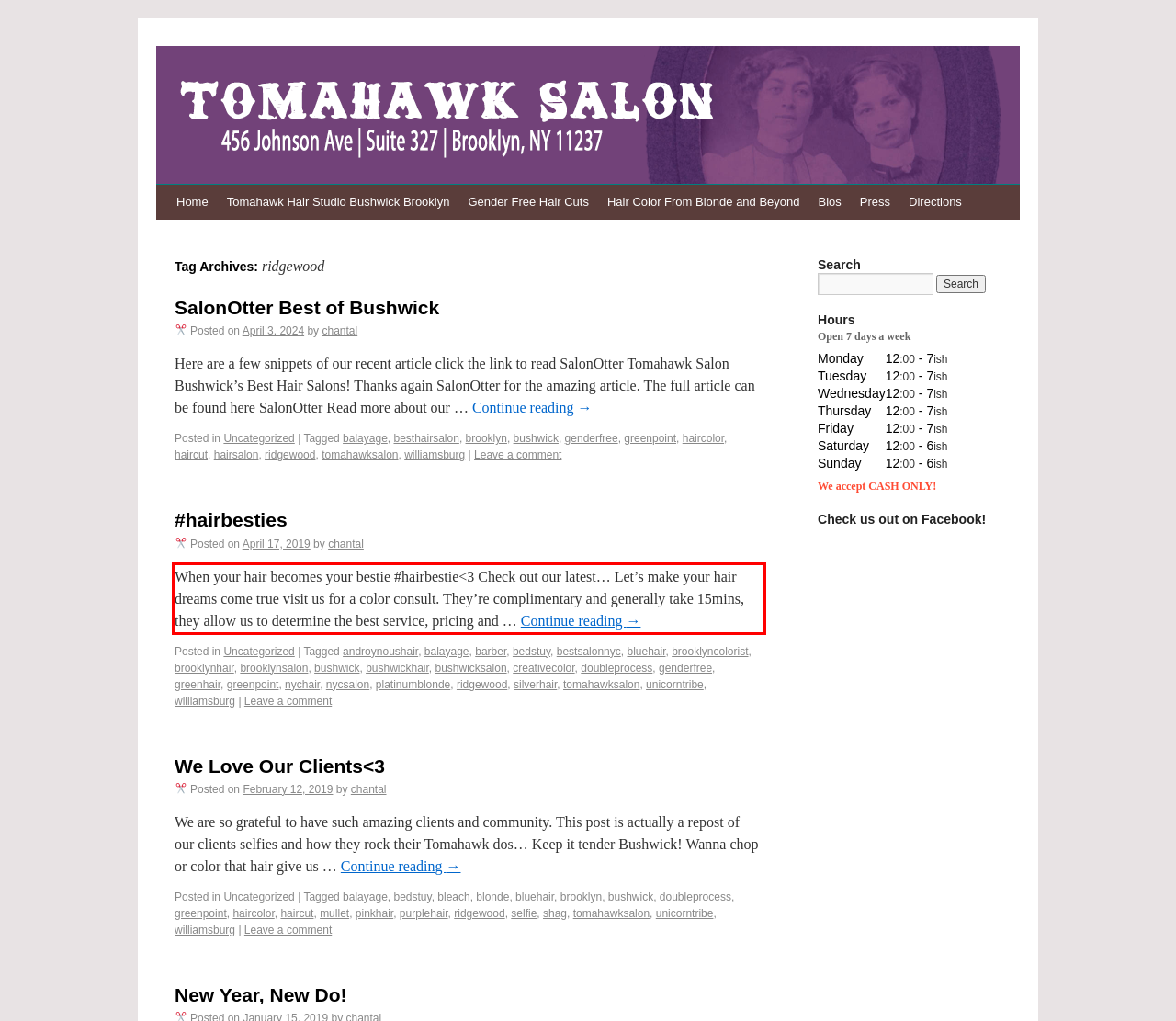Using the provided screenshot of a webpage, recognize and generate the text found within the red rectangle bounding box.

When your hair becomes your bestie #hairbestie<3 Check out our latest… Let’s make your hair dreams come true visit us for a color consult. They’re complimentary and generally take 15mins, they allow us to determine the best service, pricing and … Continue reading →